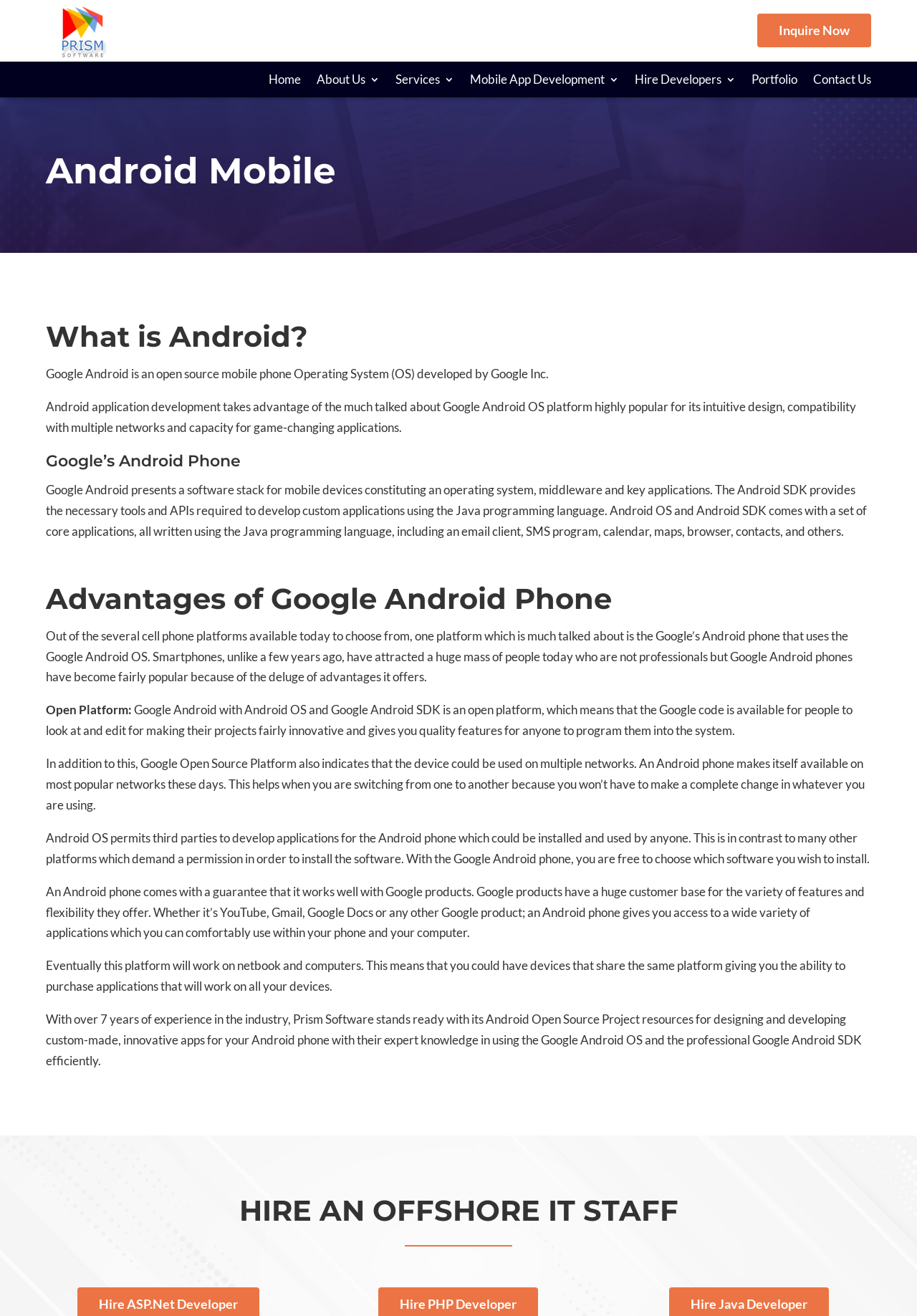Locate the bounding box of the UI element based on this description: "Hire Developers". Provide four float numbers between 0 and 1 as [left, top, right, bottom].

[0.692, 0.057, 0.802, 0.069]